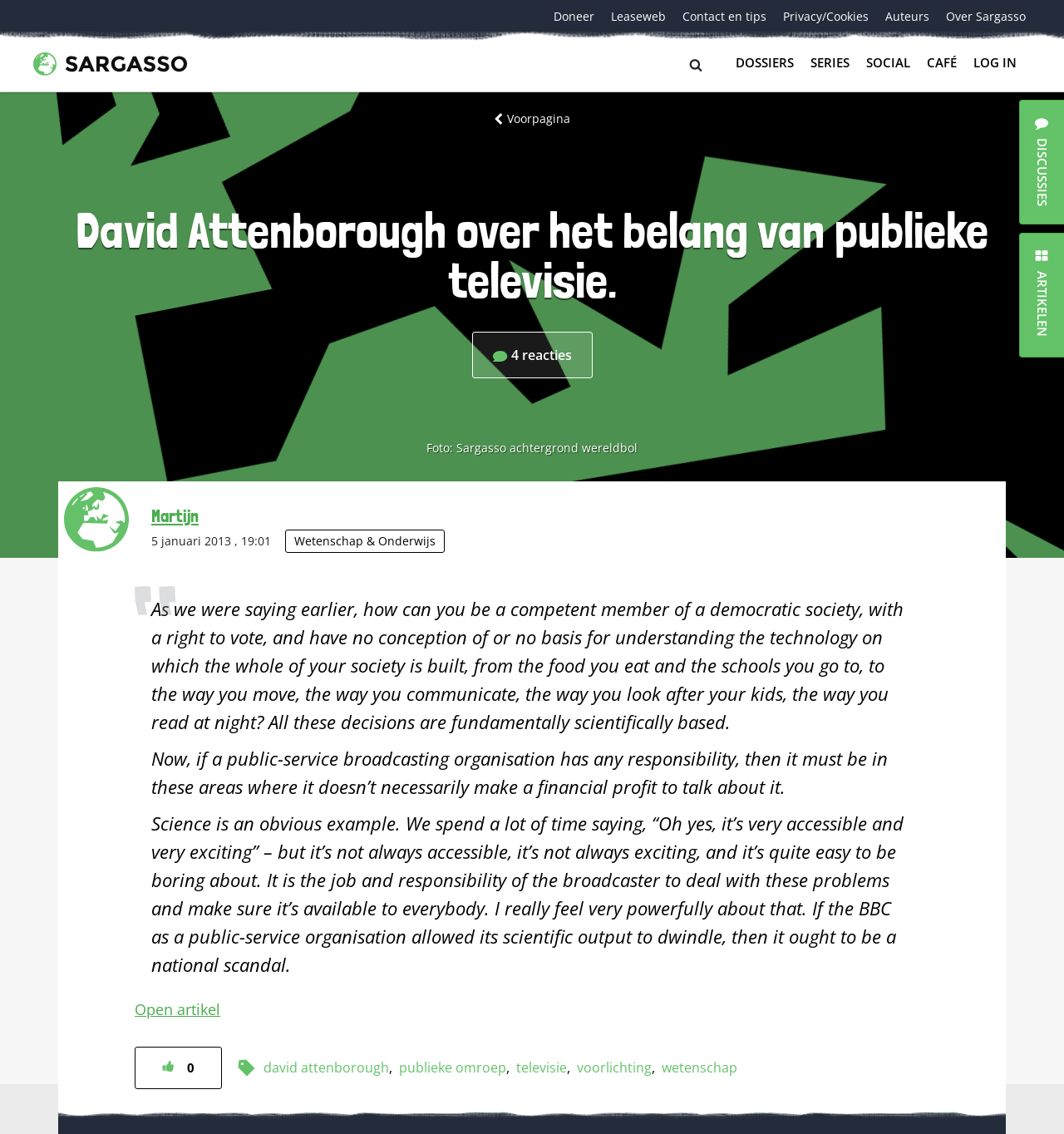Locate the bounding box coordinates of the element I should click to achieve the following instruction: "Click on the link 'Our Story'".

None